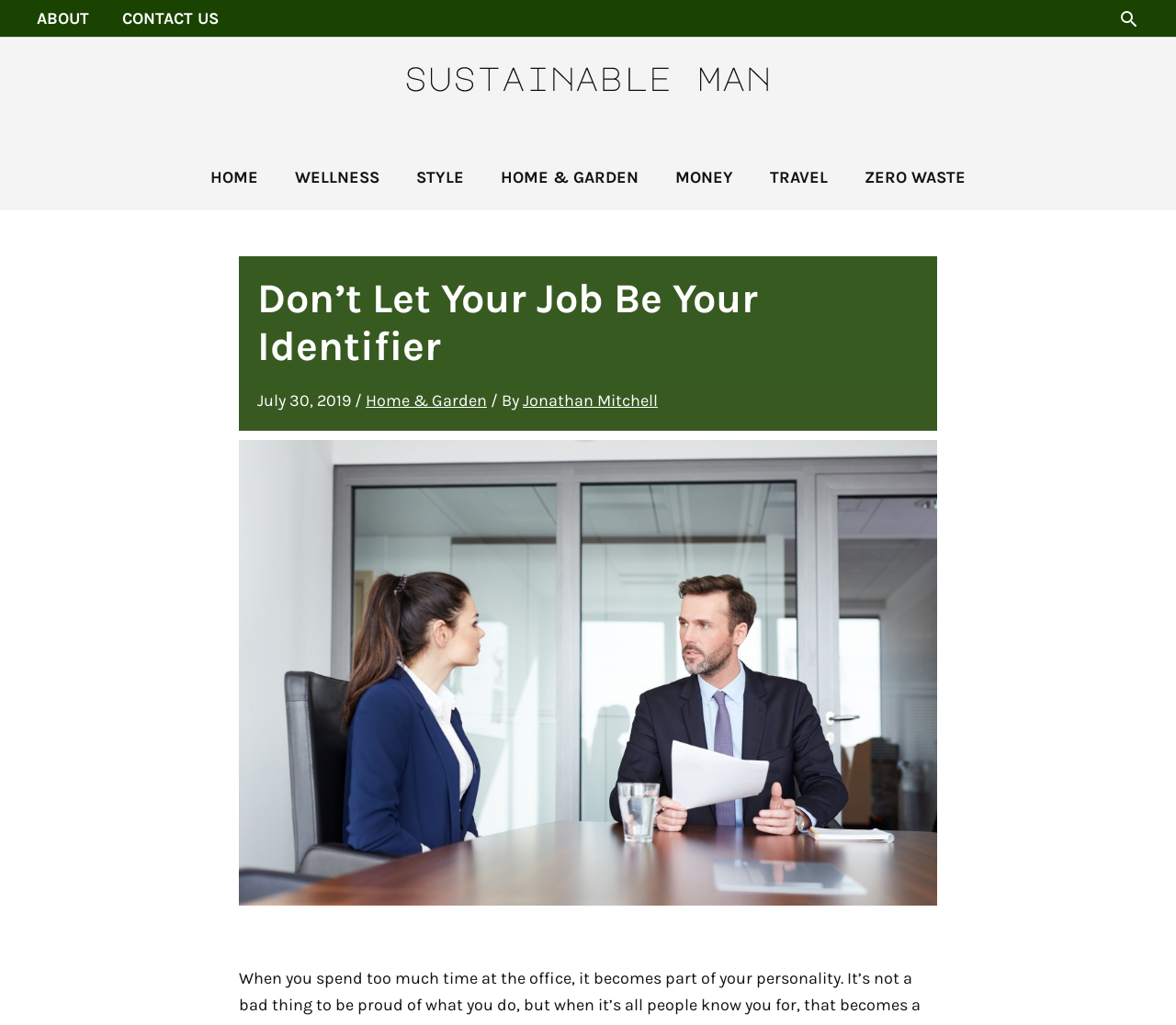Locate the bounding box of the UI element based on this description: "alt="sustainableman logo retina"". Provide four float numbers between 0 and 1 as [left, top, right, bottom].

[0.334, 0.067, 0.666, 0.086]